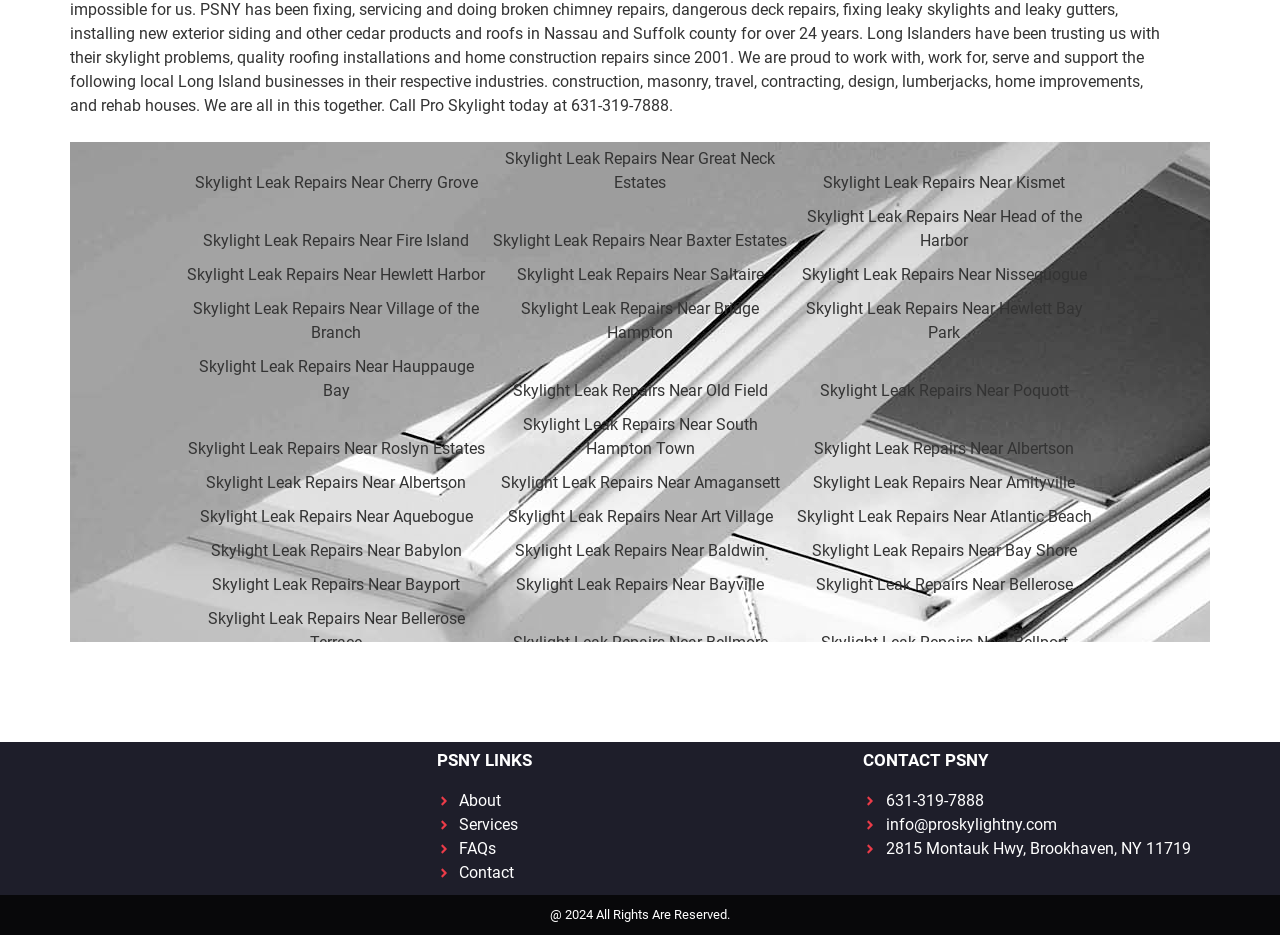What is the company name mentioned on the webpage?
Using the screenshot, give a one-word or short phrase answer.

PSNY